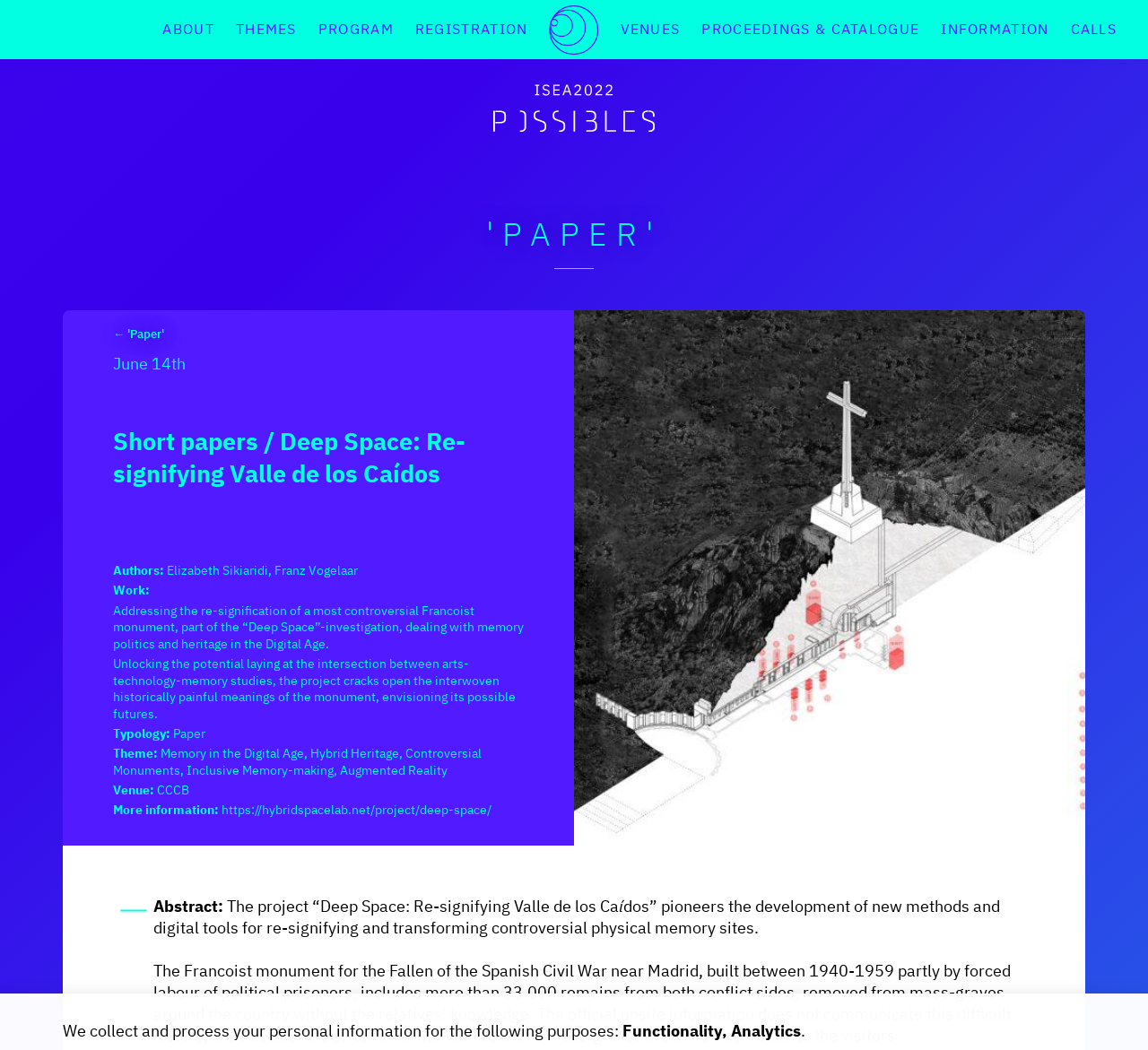Provide a brief response in the form of a single word or phrase:
What is the theme of the paper?

Memory in the Digital Age